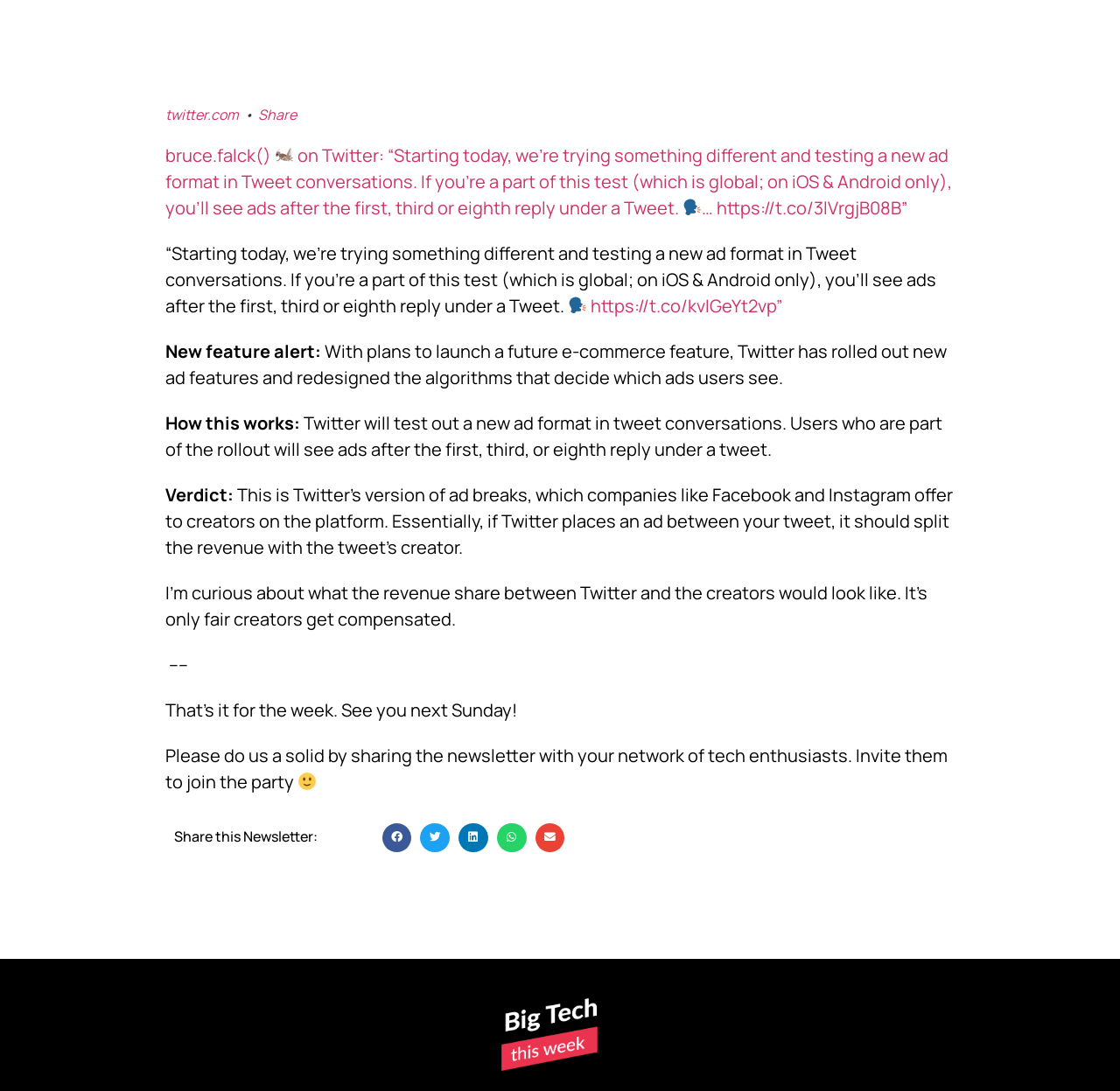Identify the bounding box for the UI element that is described as follows: "Share".

[0.23, 0.097, 0.264, 0.114]